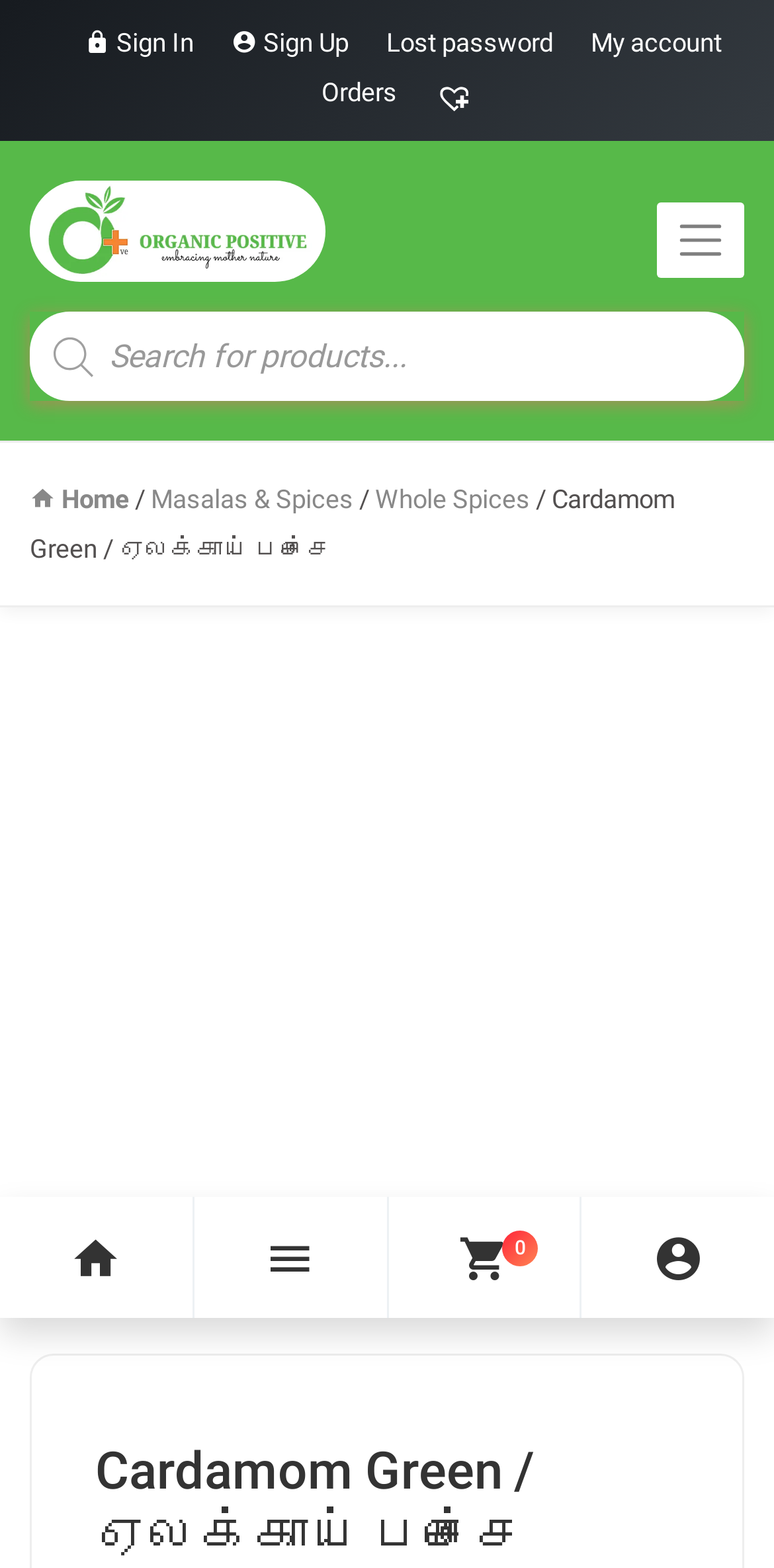Using a single word or phrase, answer the following question: 
What is the logo of the website?

Organic Positive